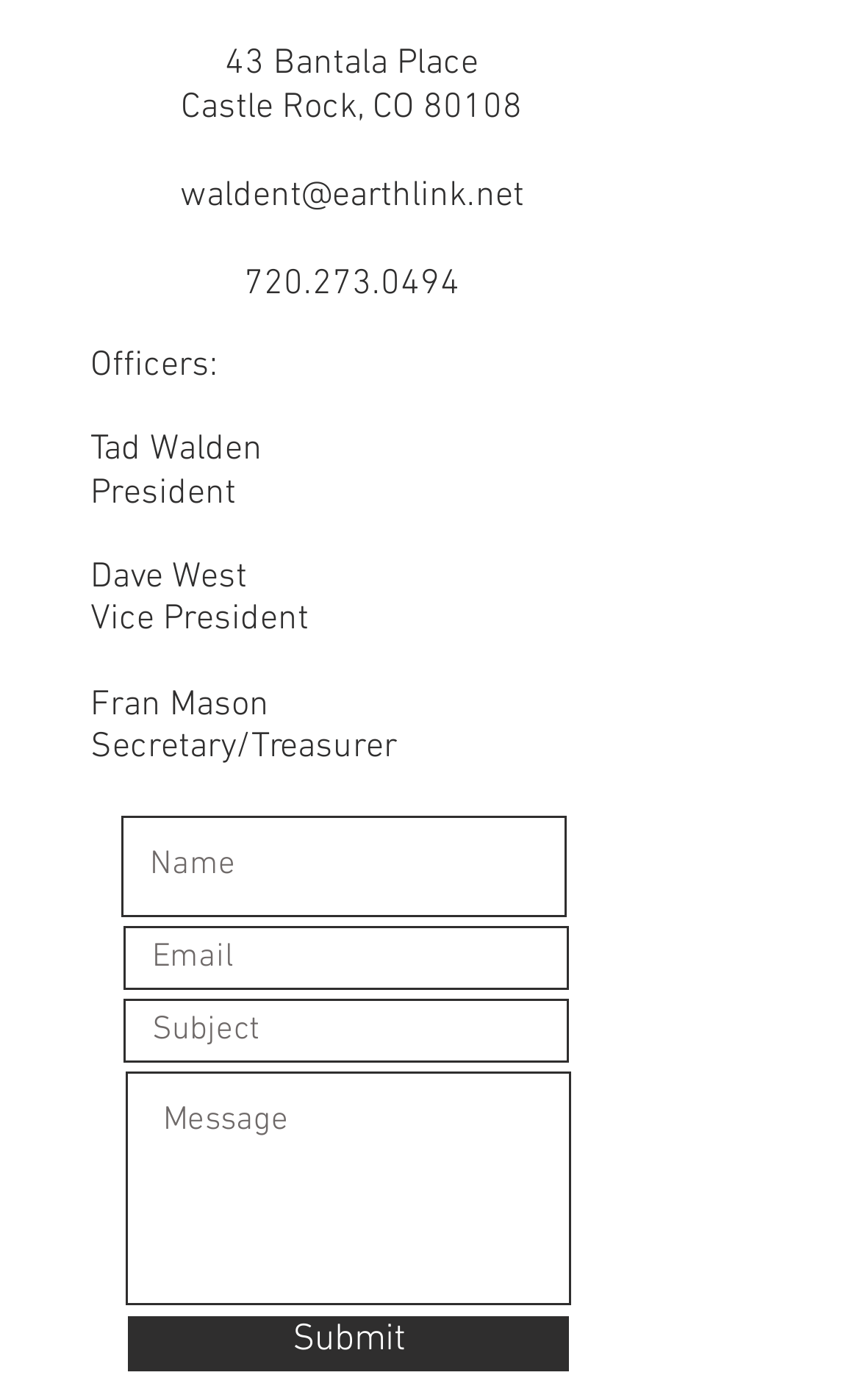Extract the bounding box coordinates for the described element: "aria-label="Email" name="email" placeholder="Email"". The coordinates should be represented as four float numbers between 0 and 1: [left, top, right, bottom].

[0.144, 0.661, 0.662, 0.707]